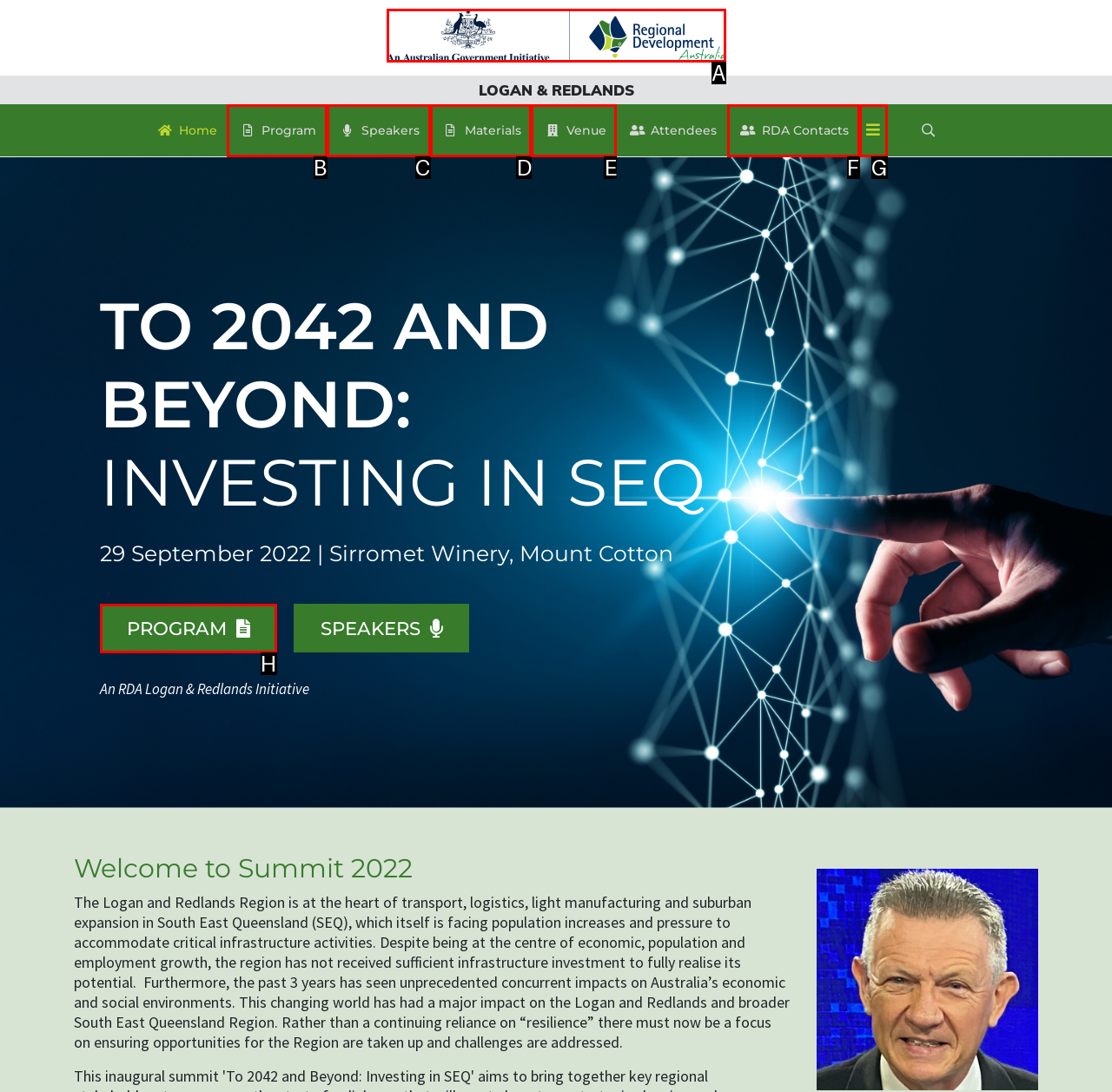Select the HTML element that corresponds to the description: parent_node: Home aria-label="Menu". Reply with the letter of the correct option.

G